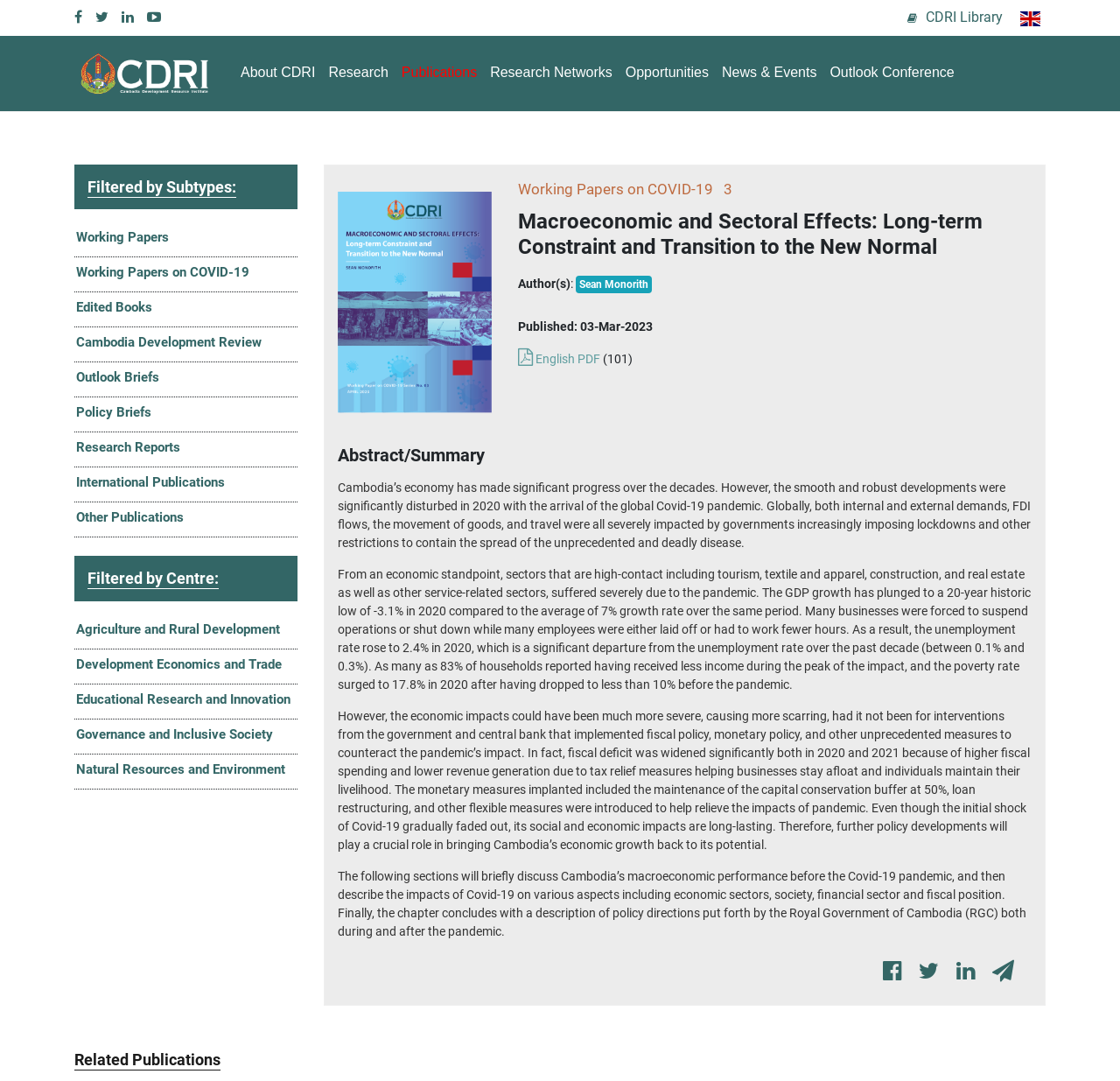What is the author of the research paper?
Answer the question with a thorough and detailed explanation.

The author of the research paper can be found in the link with the text 'Sean Monorith' below the heading 'Author(s)'.